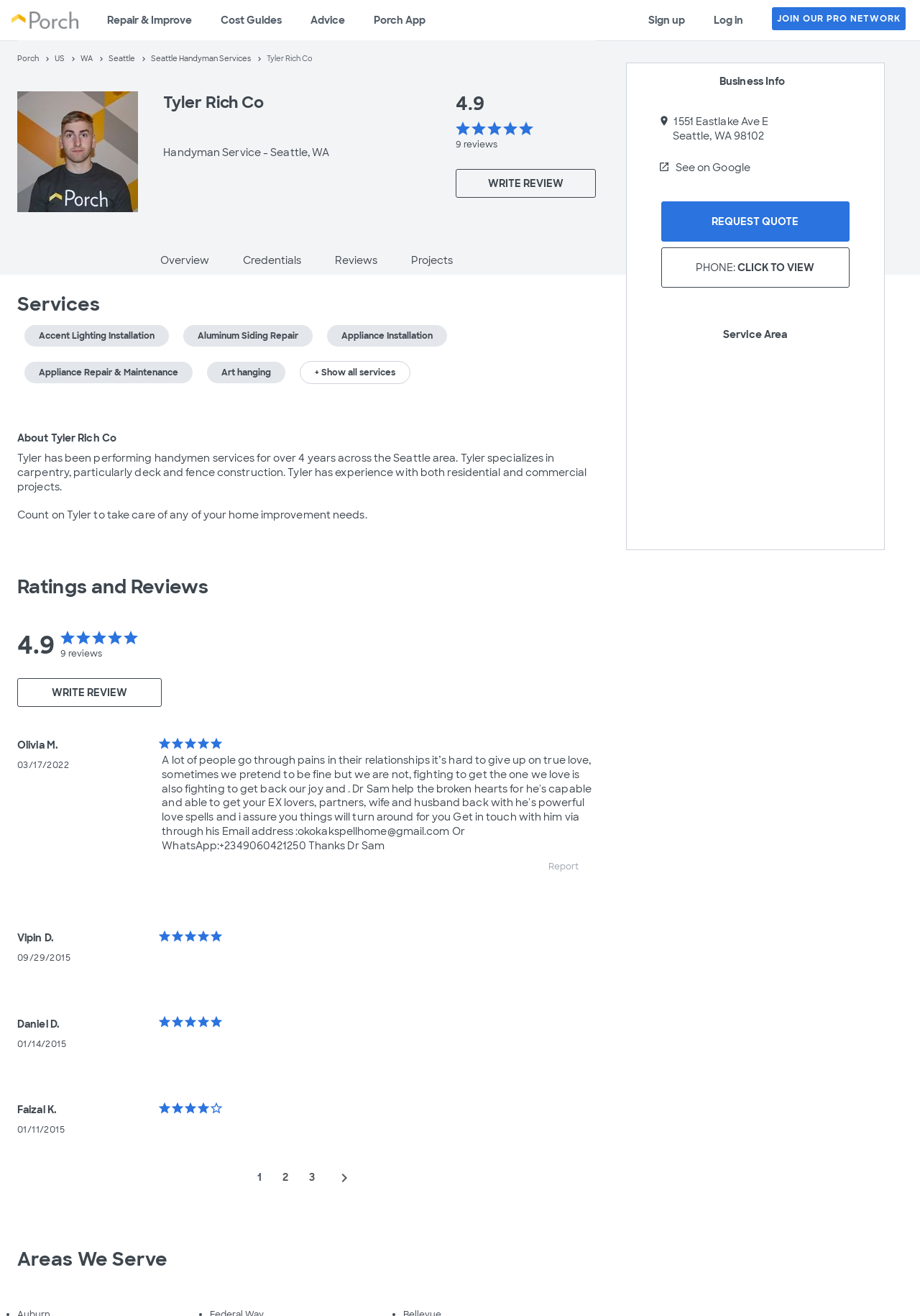Identify the bounding box of the UI element described as follows: "Phone: CLICK TO VIEW". Provide the coordinates as four float numbers in the range of 0 to 1 [left, top, right, bottom].

[0.718, 0.188, 0.923, 0.218]